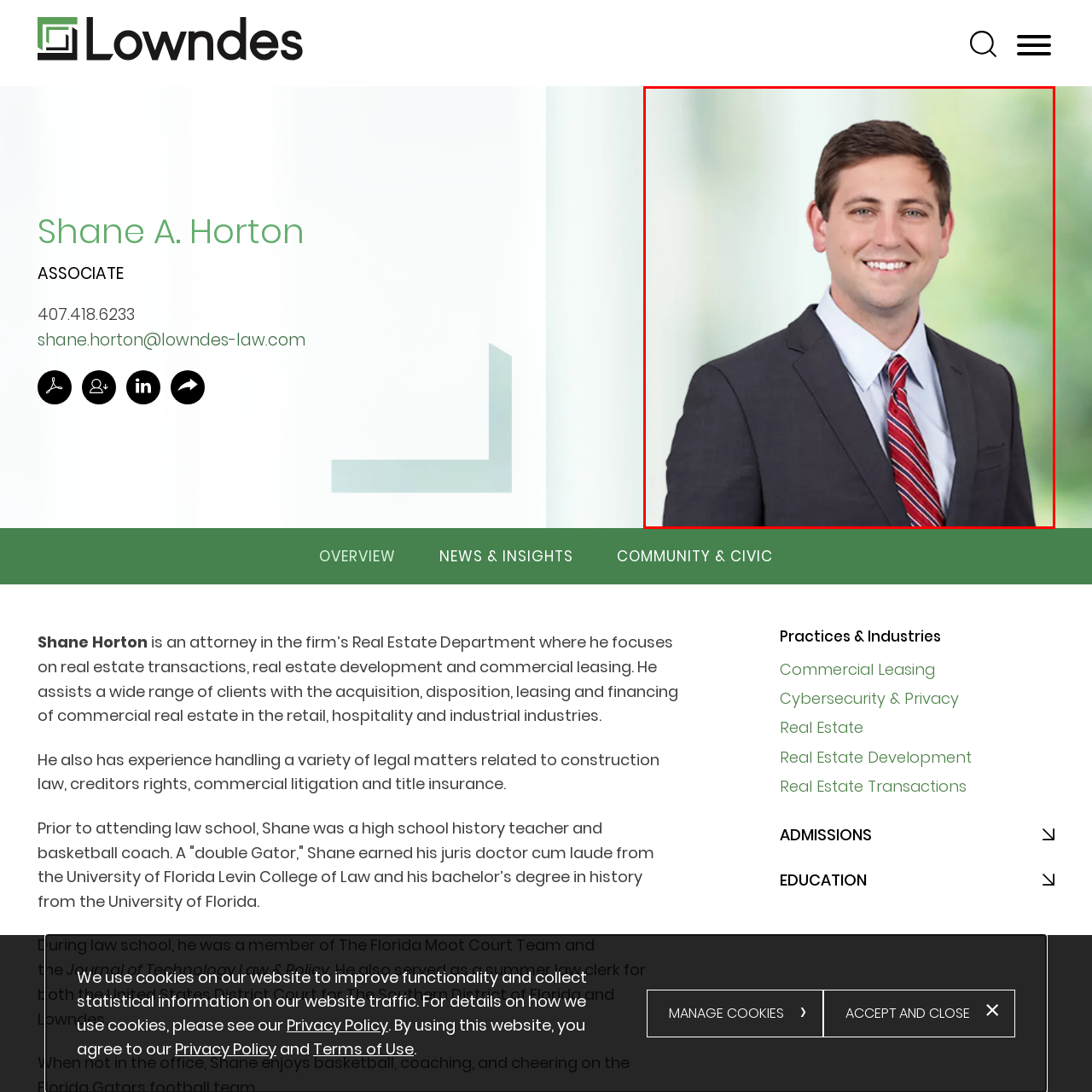Observe the image inside the red bounding box and answer briefly using a single word or phrase: What is the background of the image?

Softly blurred greenery